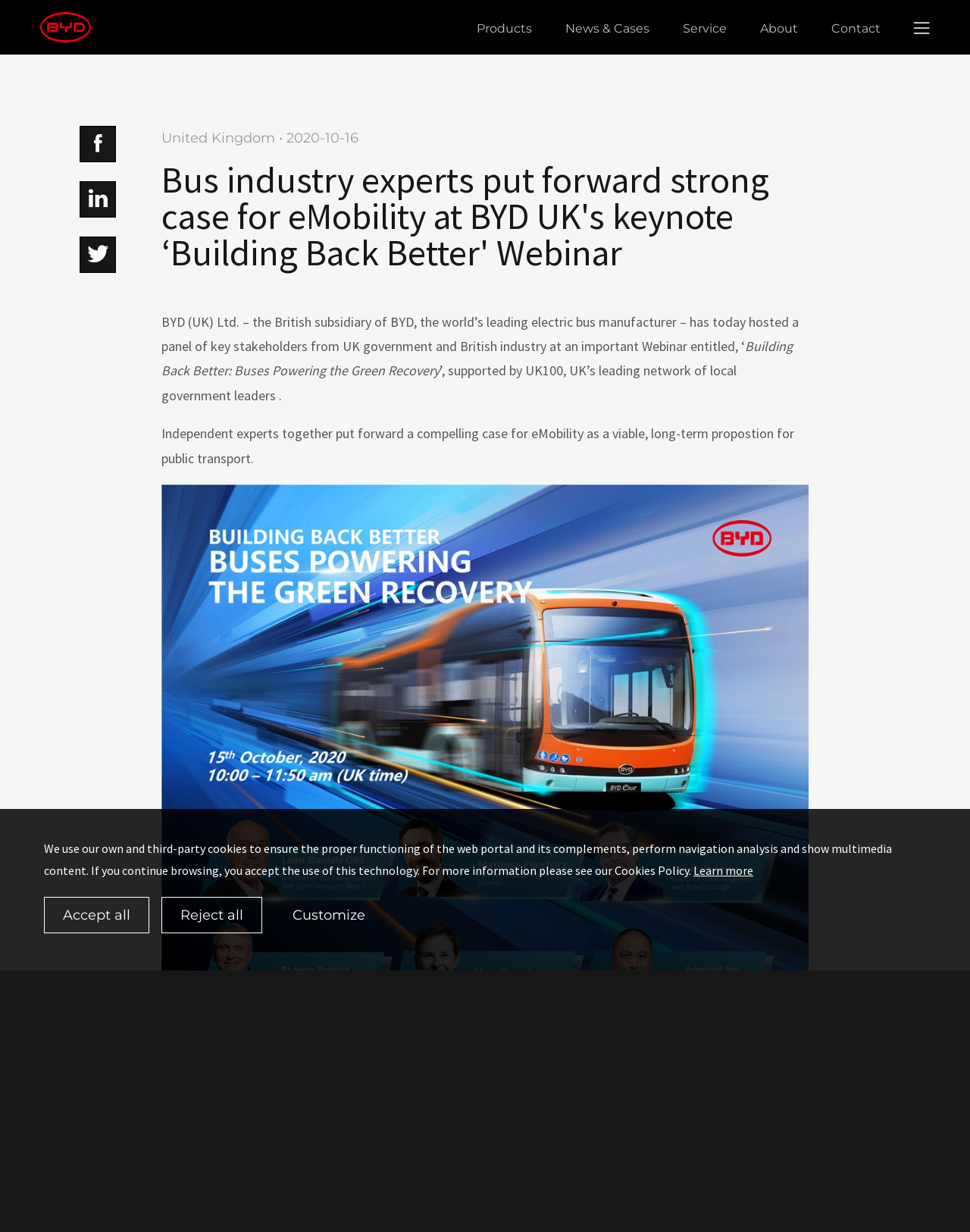Please locate the clickable area by providing the bounding box coordinates to follow this instruction: "Learn more about cookies".

[0.715, 0.7, 0.777, 0.713]